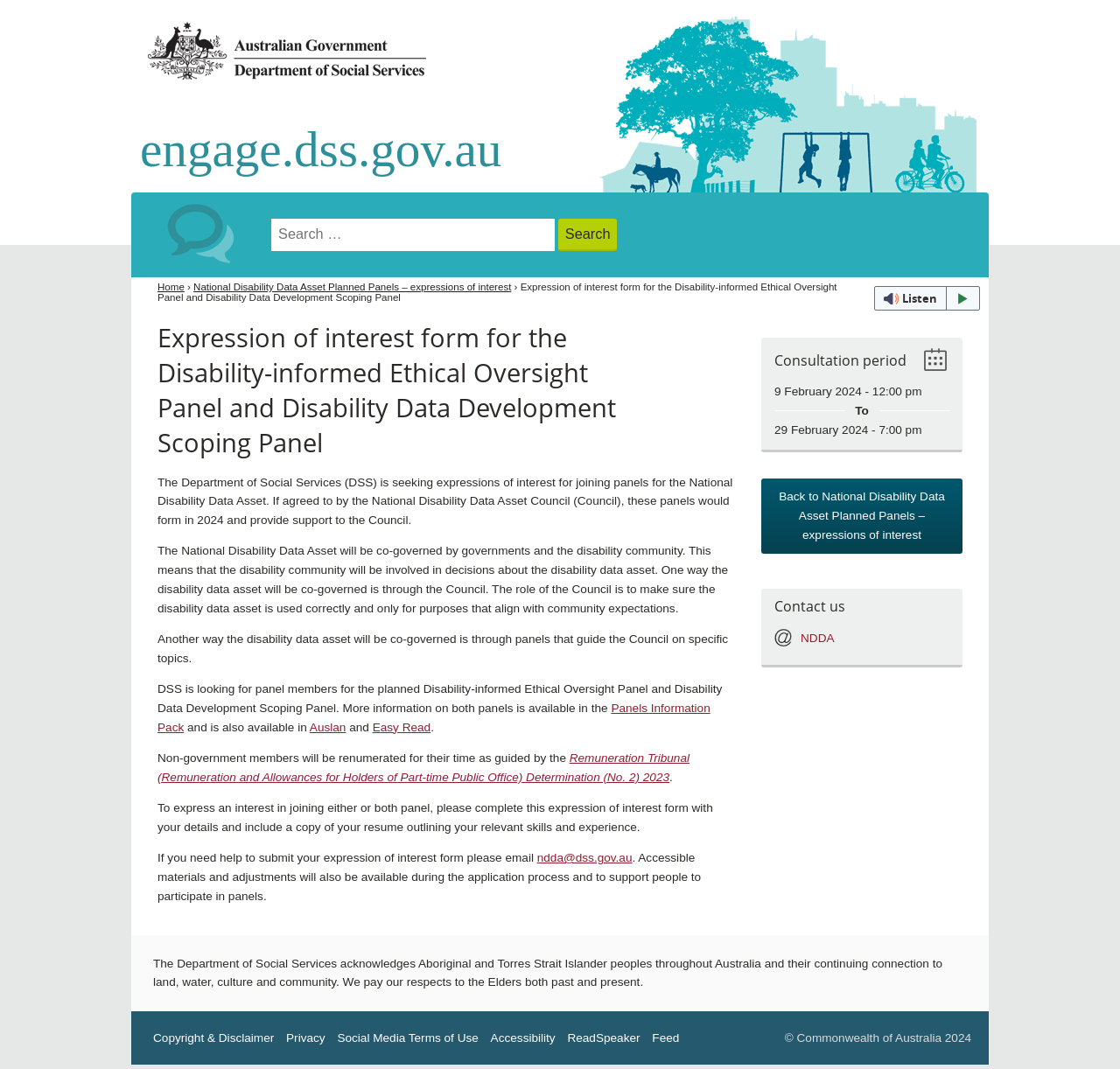Could you provide the bounding box coordinates for the portion of the screen to click to complete this instruction: "Go to Home"?

[0.141, 0.264, 0.165, 0.273]